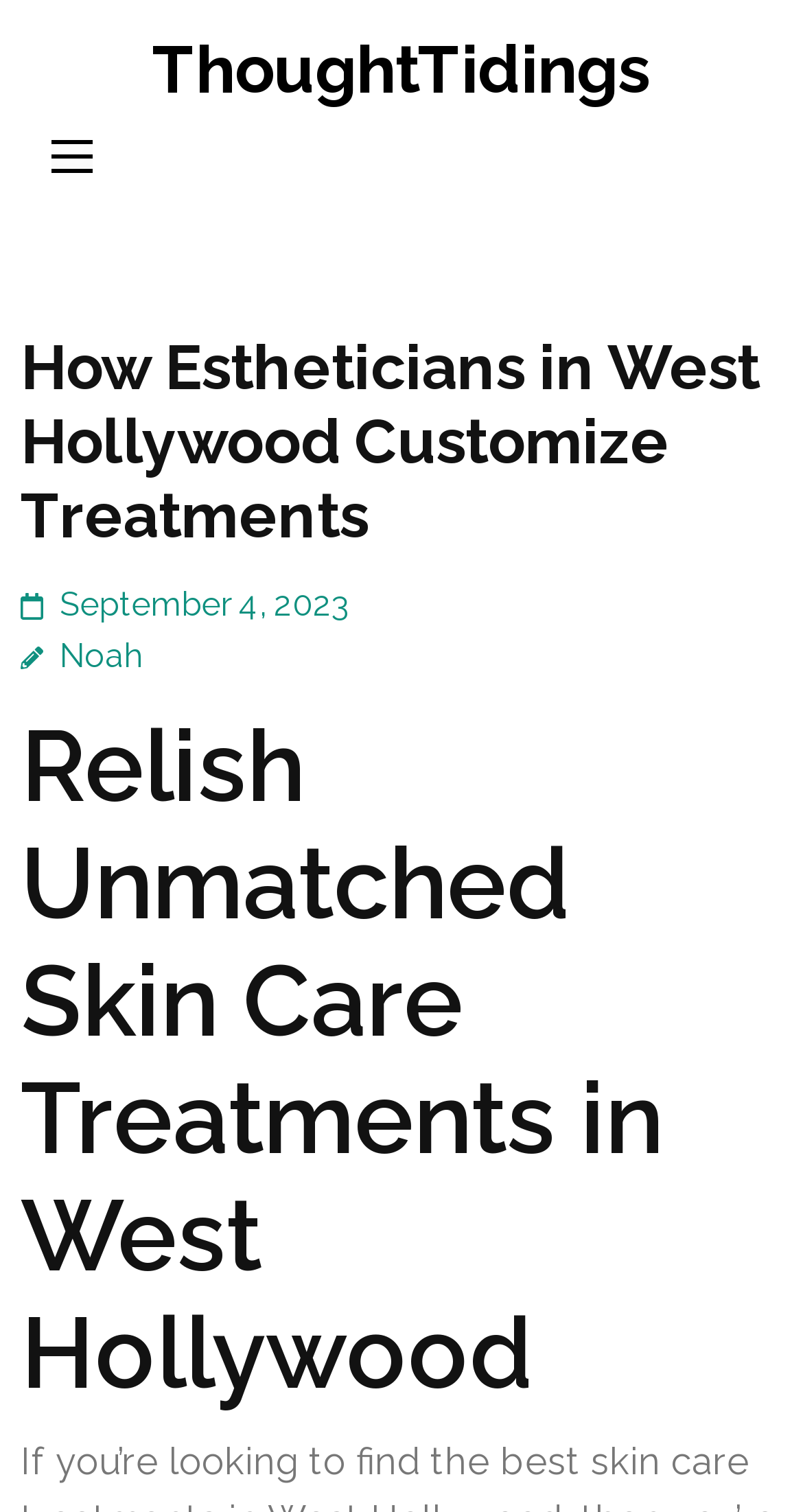Using floating point numbers between 0 and 1, provide the bounding box coordinates in the format (top-left x, top-left y, bottom-right x, bottom-right y). Locate the UI element described here: ThoughtTidings

[0.19, 0.02, 0.81, 0.071]